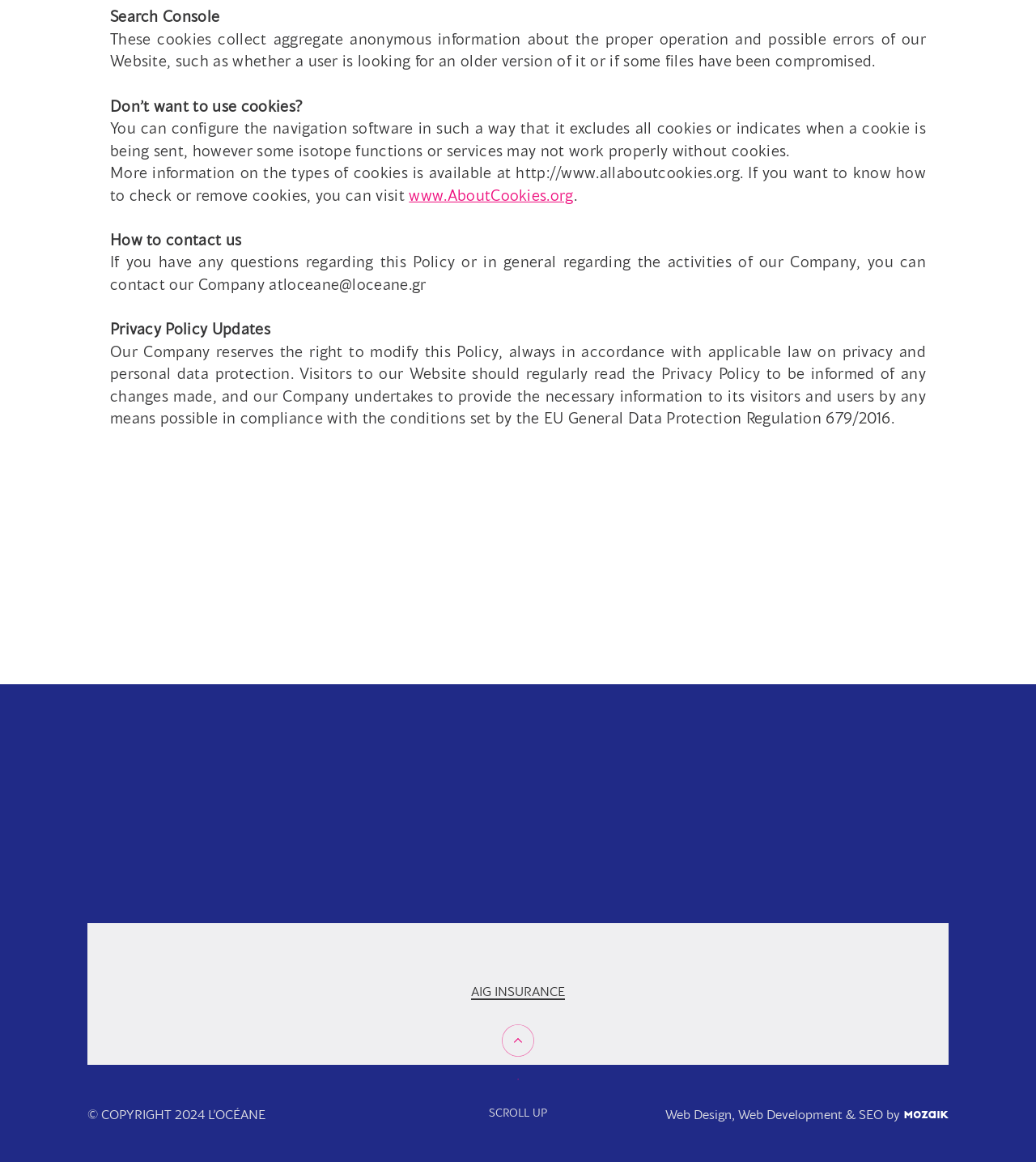Please specify the bounding box coordinates for the clickable region that will help you carry out the instruction: "Contact us at 'atloceane@loceane.gr'".

[0.26, 0.236, 0.411, 0.252]